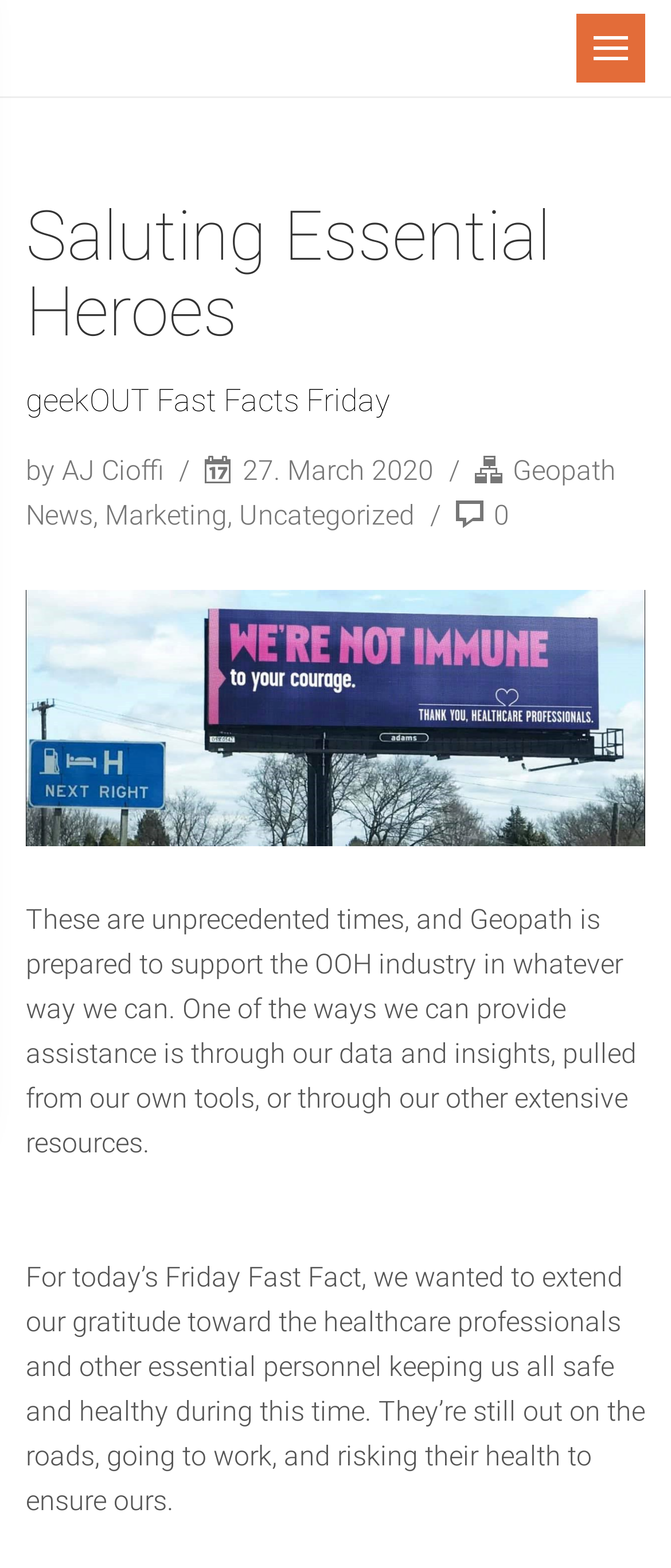Given the element description by AJ Cioffi, predict the bounding box coordinates for the UI element in the webpage screenshot. The format should be (top-left x, top-left y, bottom-right x, bottom-right y), and the values should be between 0 and 1.

[0.038, 0.29, 0.254, 0.31]